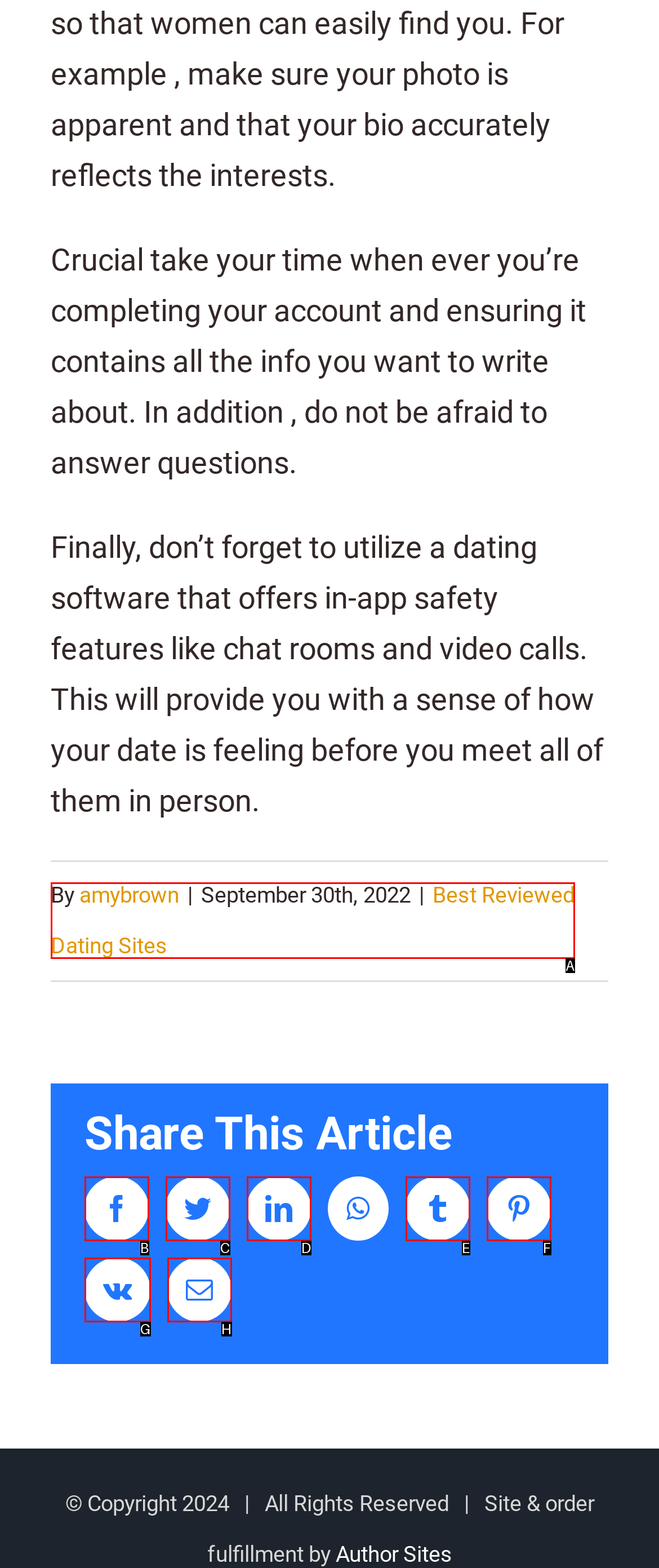With the provided description: Best Reviewed Dating Sites, select the most suitable HTML element. Respond with the letter of the selected option.

A